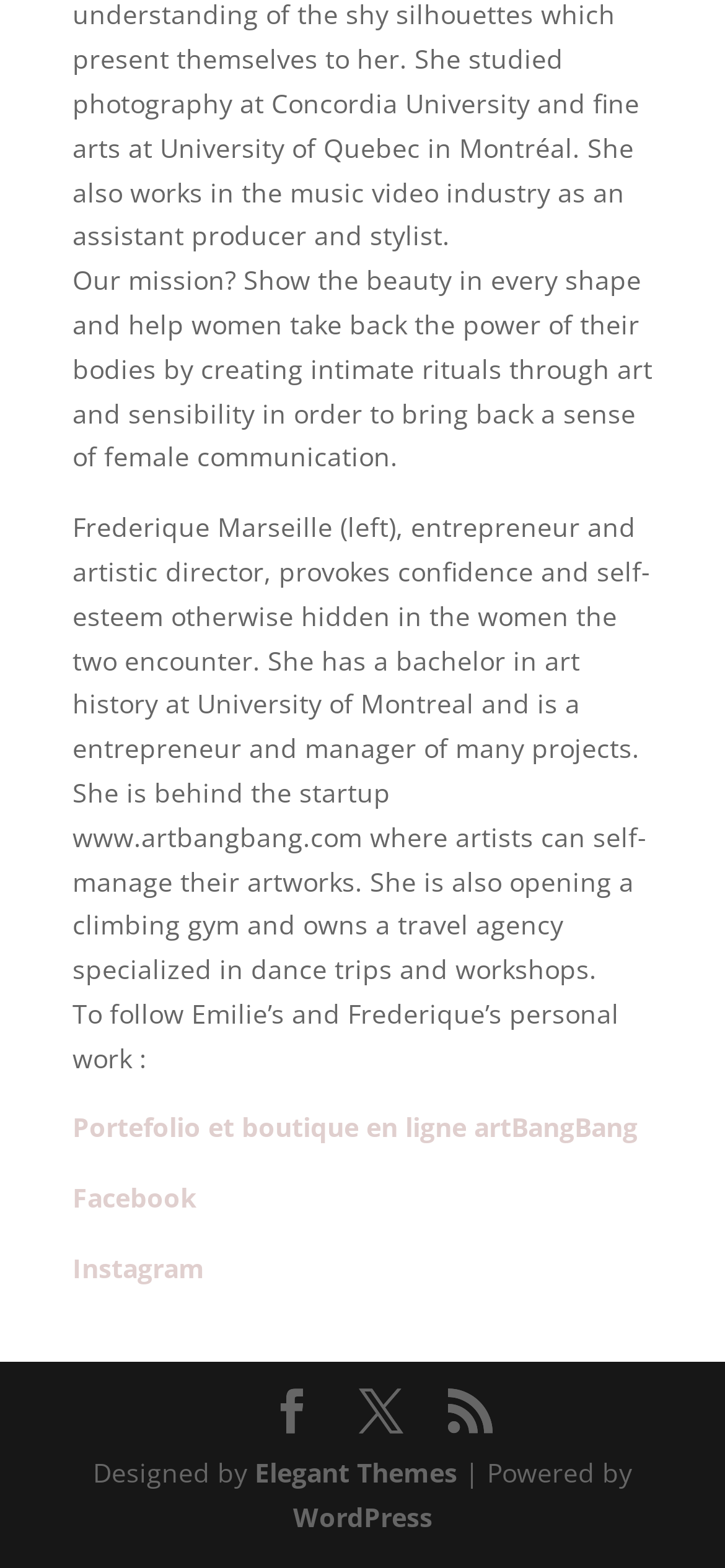Identify the bounding box coordinates of the clickable section necessary to follow the following instruction: "Learn more about WordPress". The coordinates should be presented as four float numbers from 0 to 1, i.e., [left, top, right, bottom].

[0.404, 0.956, 0.596, 0.979]